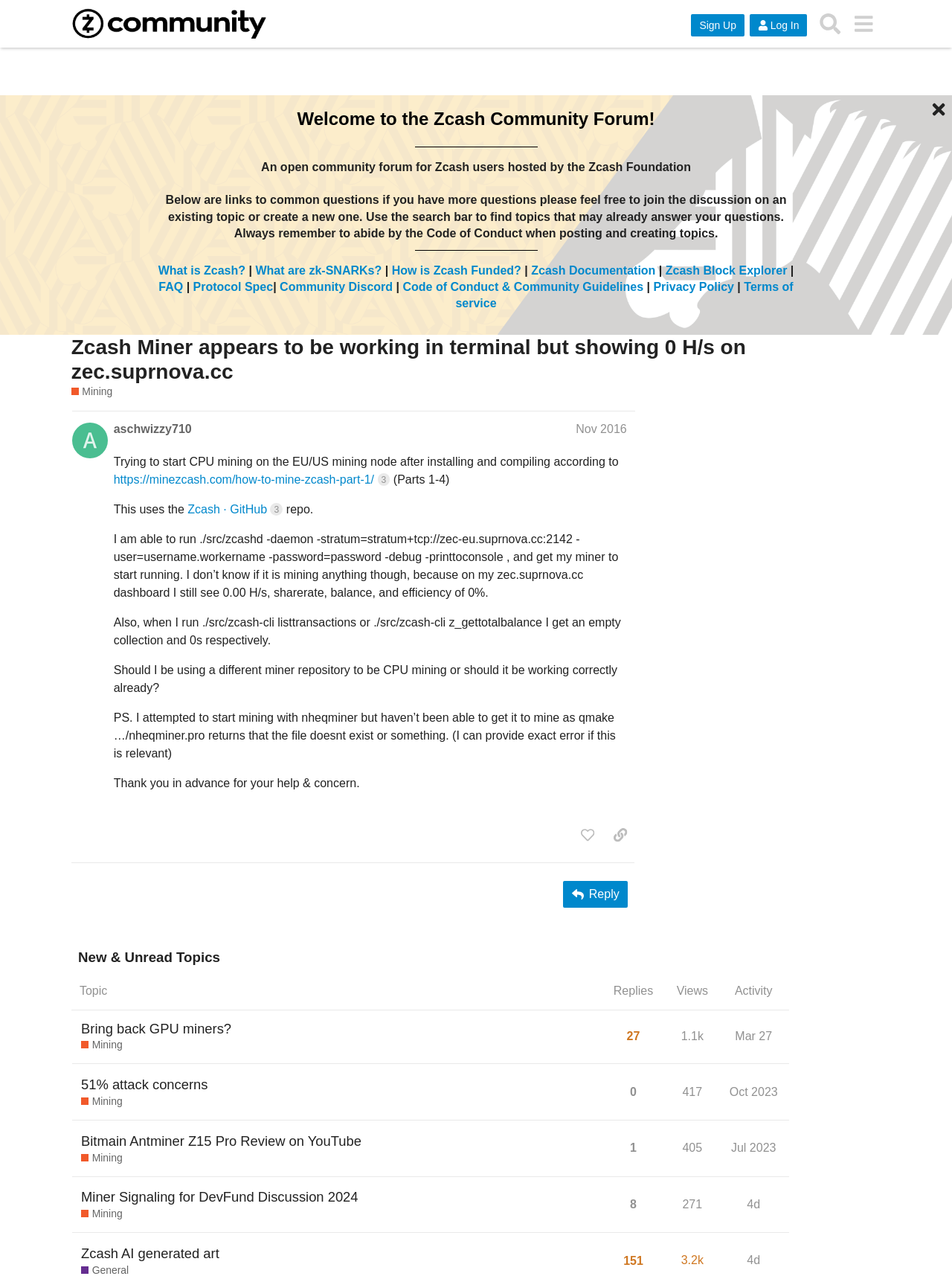What is the link to the Zcash GitHub repository?
Make sure to answer the question with a detailed and comprehensive explanation.

The link to the Zcash GitHub repository can be found in the link element that says 'Zcash · GitHub' inside the first post.